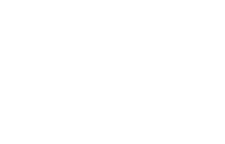What social media platforms are presented as engagement options?
Refer to the image and give a detailed answer to the query.

The image features a series of social media engagement options presented to the user, including Facebook, X, Pinterest, and LinkedIn, promoting interactivity and connectivity through these platforms.